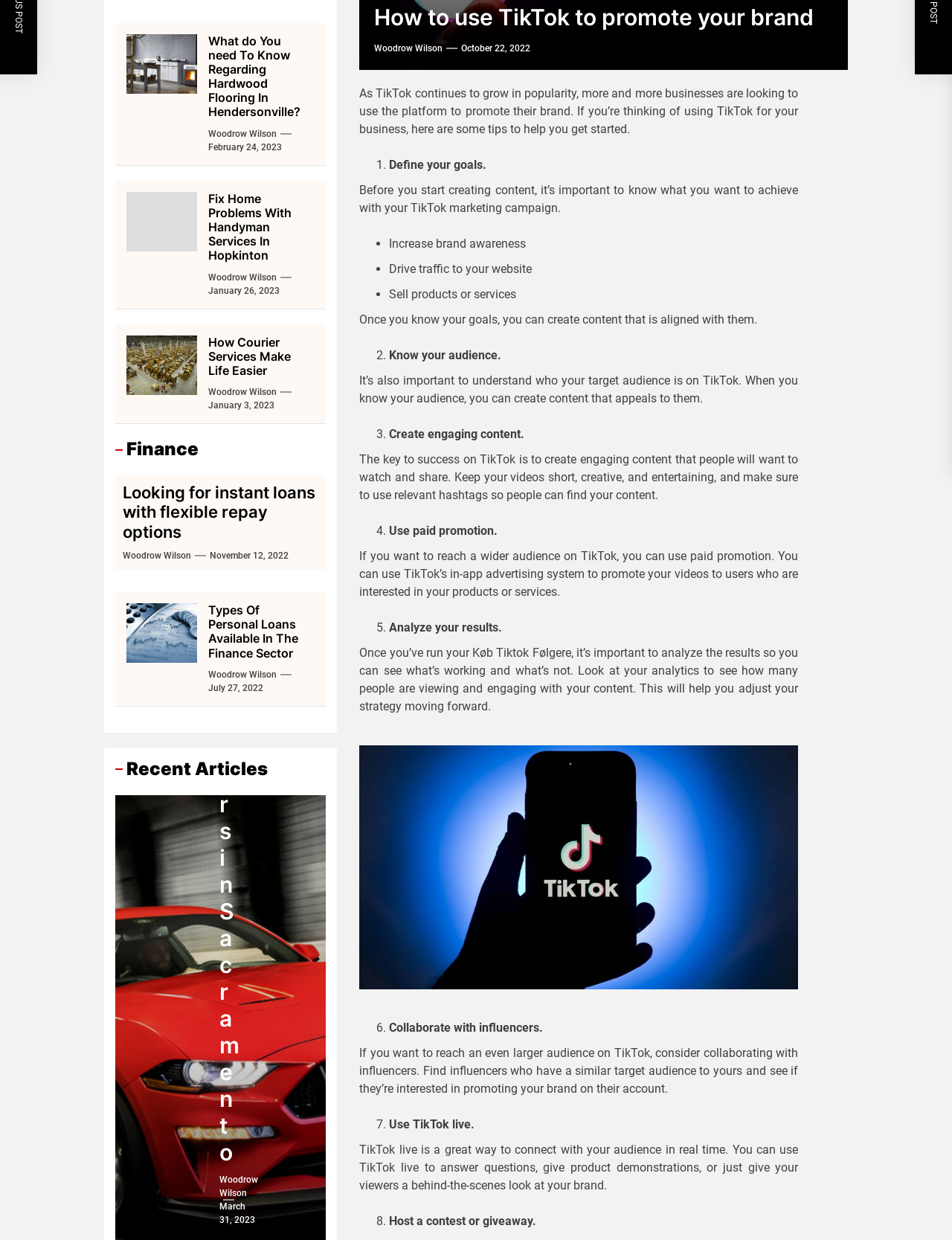Identify the bounding box coordinates of the HTML element based on this description: "February 24, 2023".

[0.219, 0.114, 0.296, 0.123]